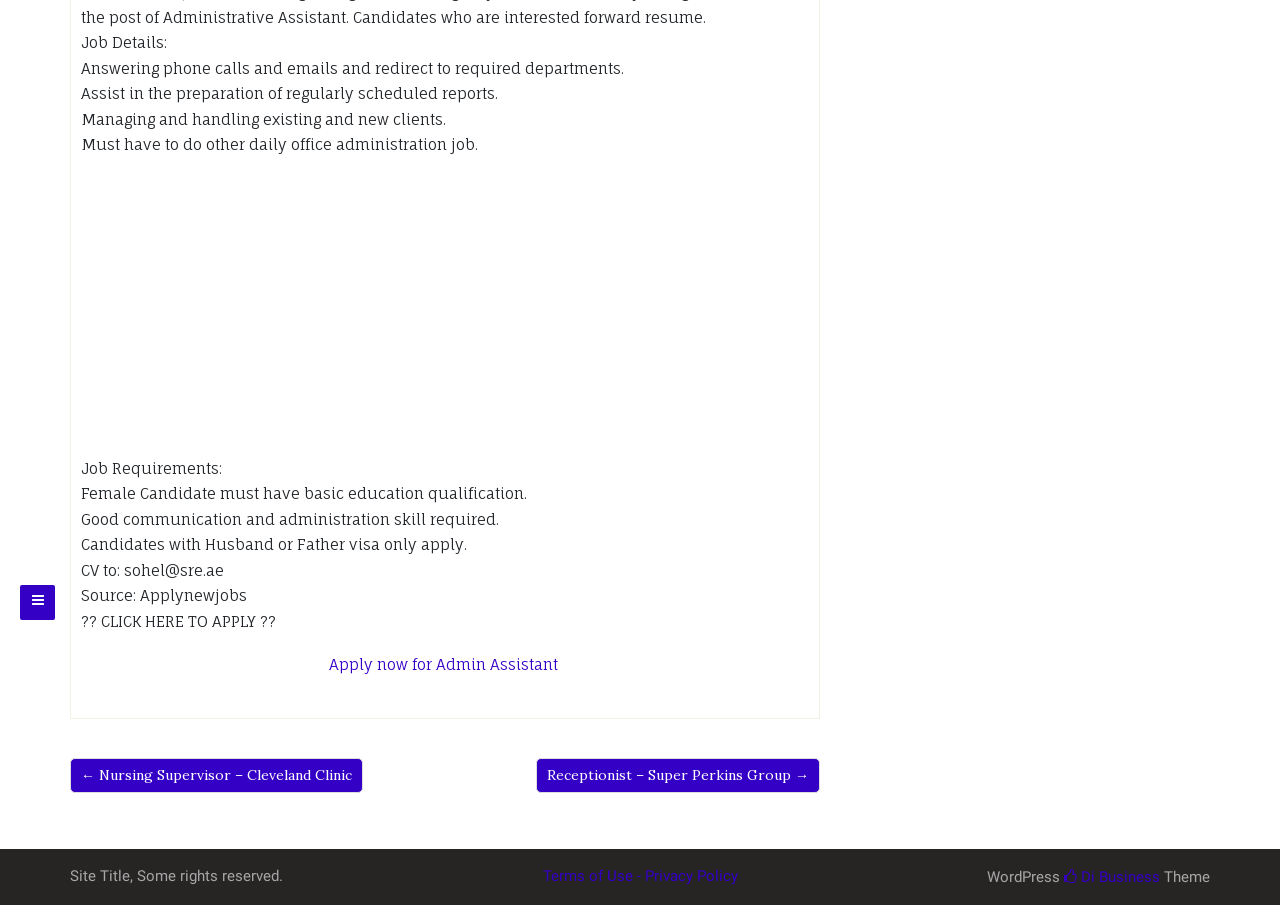Identify the bounding box coordinates for the UI element that matches this description: "aria-label="Advertisement" name="aswift_2" title="Advertisement"".

[0.063, 0.185, 0.632, 0.495]